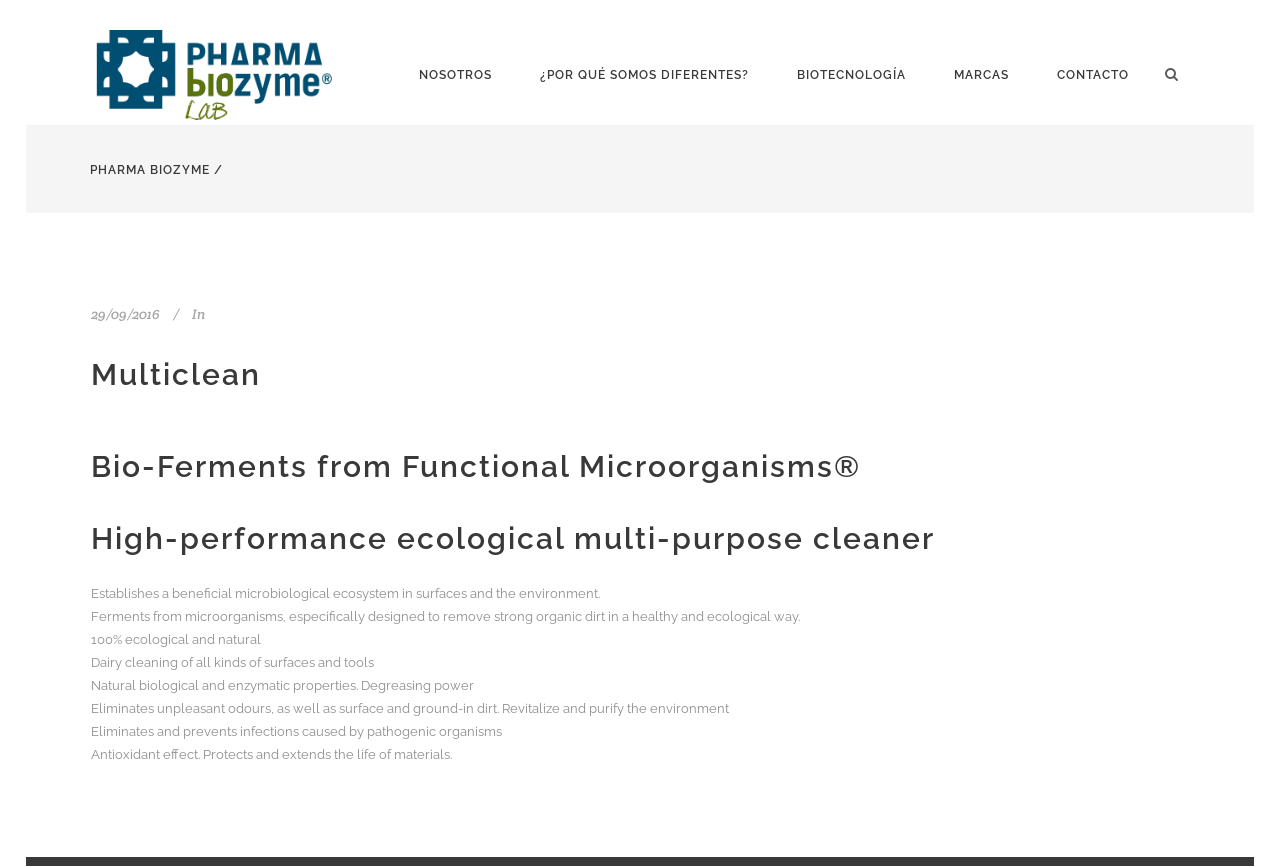What is the date of the article?
Provide a thorough and detailed answer to the question.

I found the date '29/09/2016' by looking at the static text inside the article section, which is located below the navigation links.